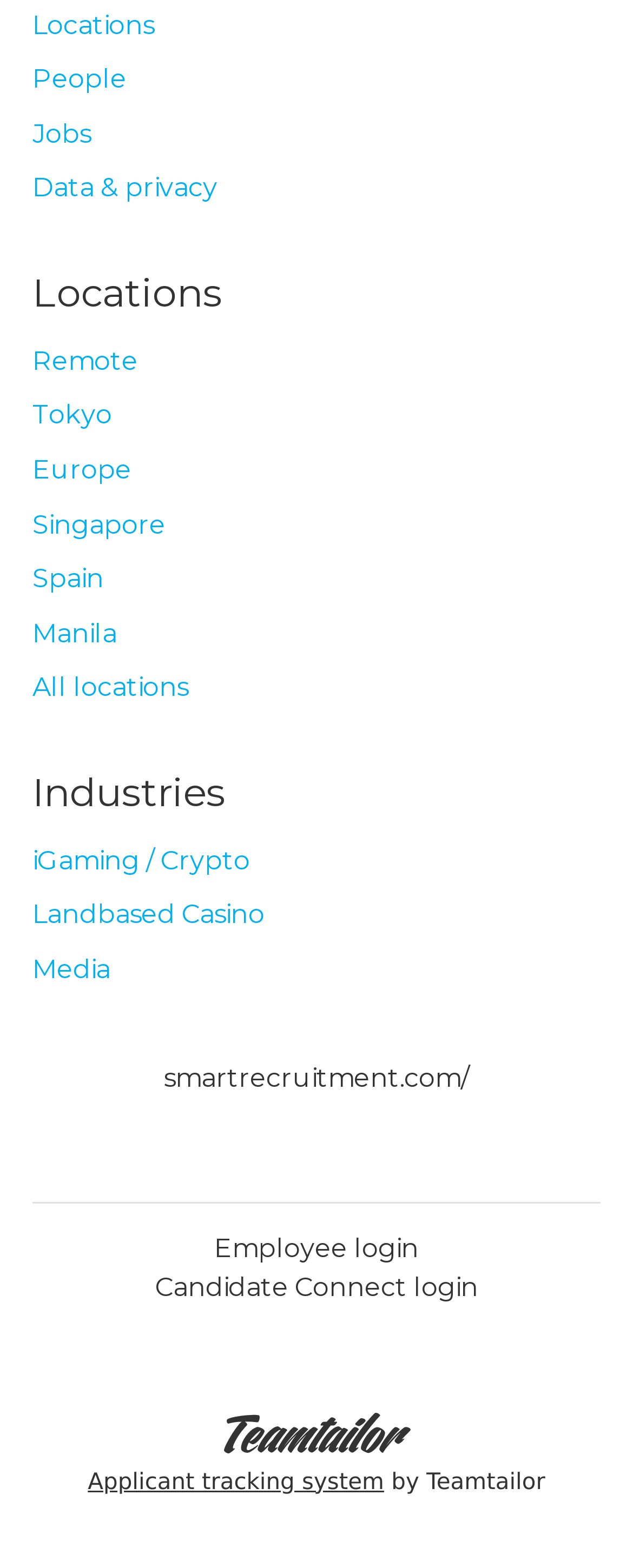Please determine the bounding box coordinates for the UI element described here. Use the format (top-left x, top-left y, bottom-right x, bottom-right y) with values bounded between 0 and 1: Media

[0.051, 0.604, 0.174, 0.632]